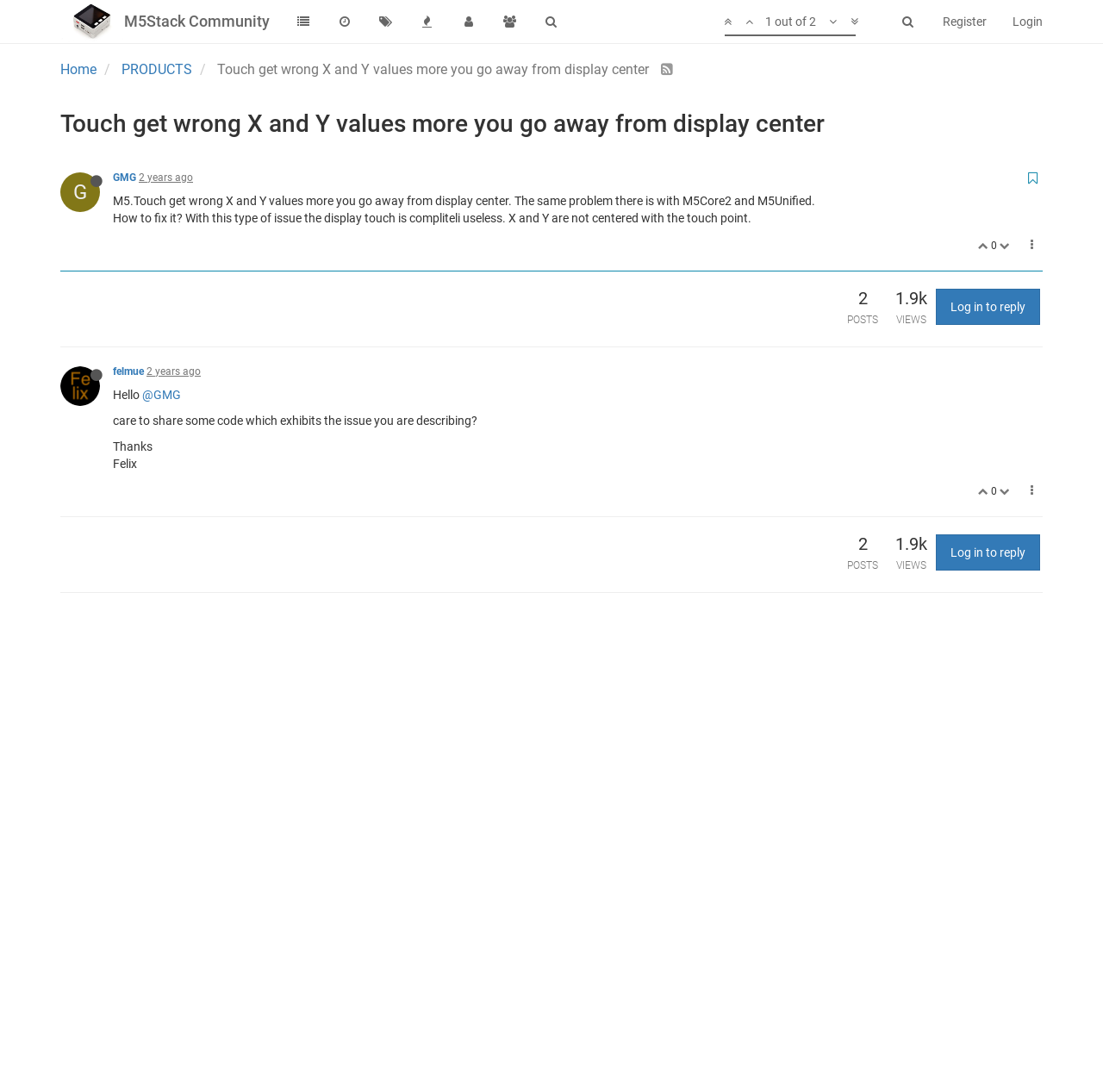Given the element description, predict the bounding box coordinates in the format (top-left x, top-left y, bottom-right x, bottom-right y), using floating point numbers between 0 and 1: name="query" placeholder="Search"

[0.802, 0.003, 0.829, 0.036]